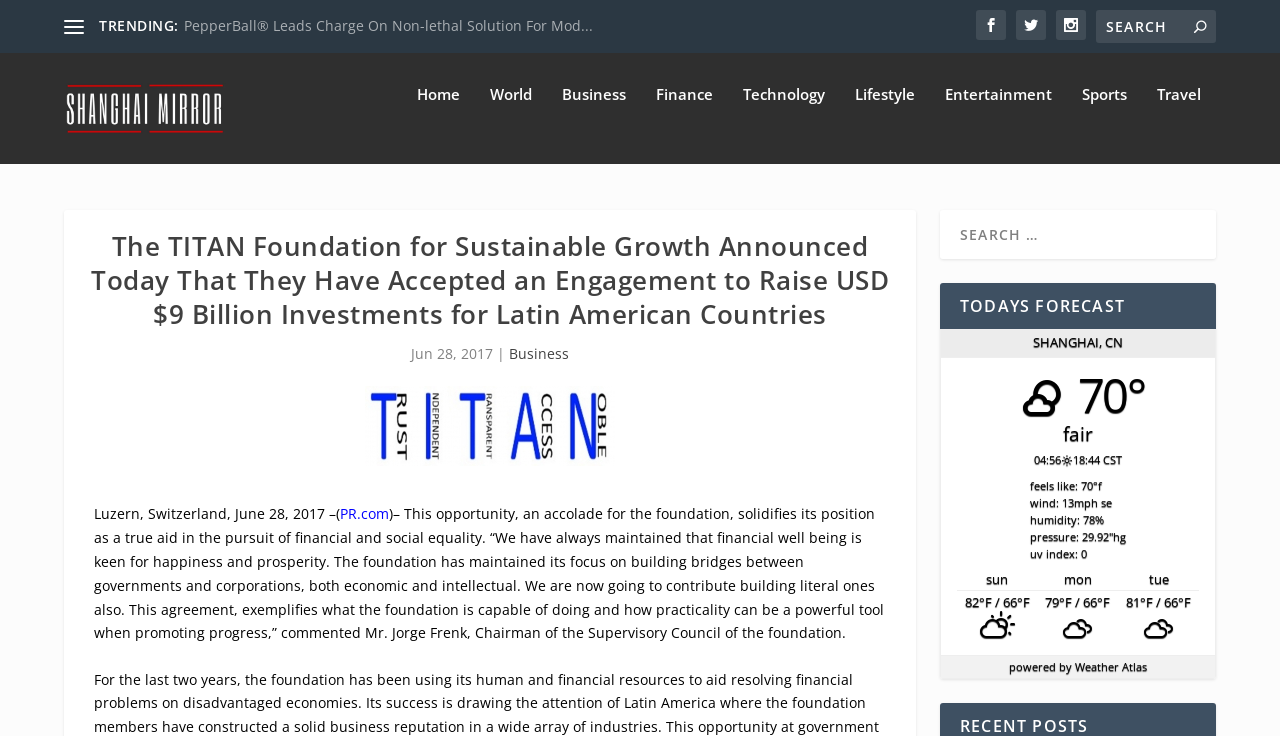Locate the bounding box coordinates of the clickable part needed for the task: "View recent posts".

[0.734, 0.918, 0.95, 0.981]